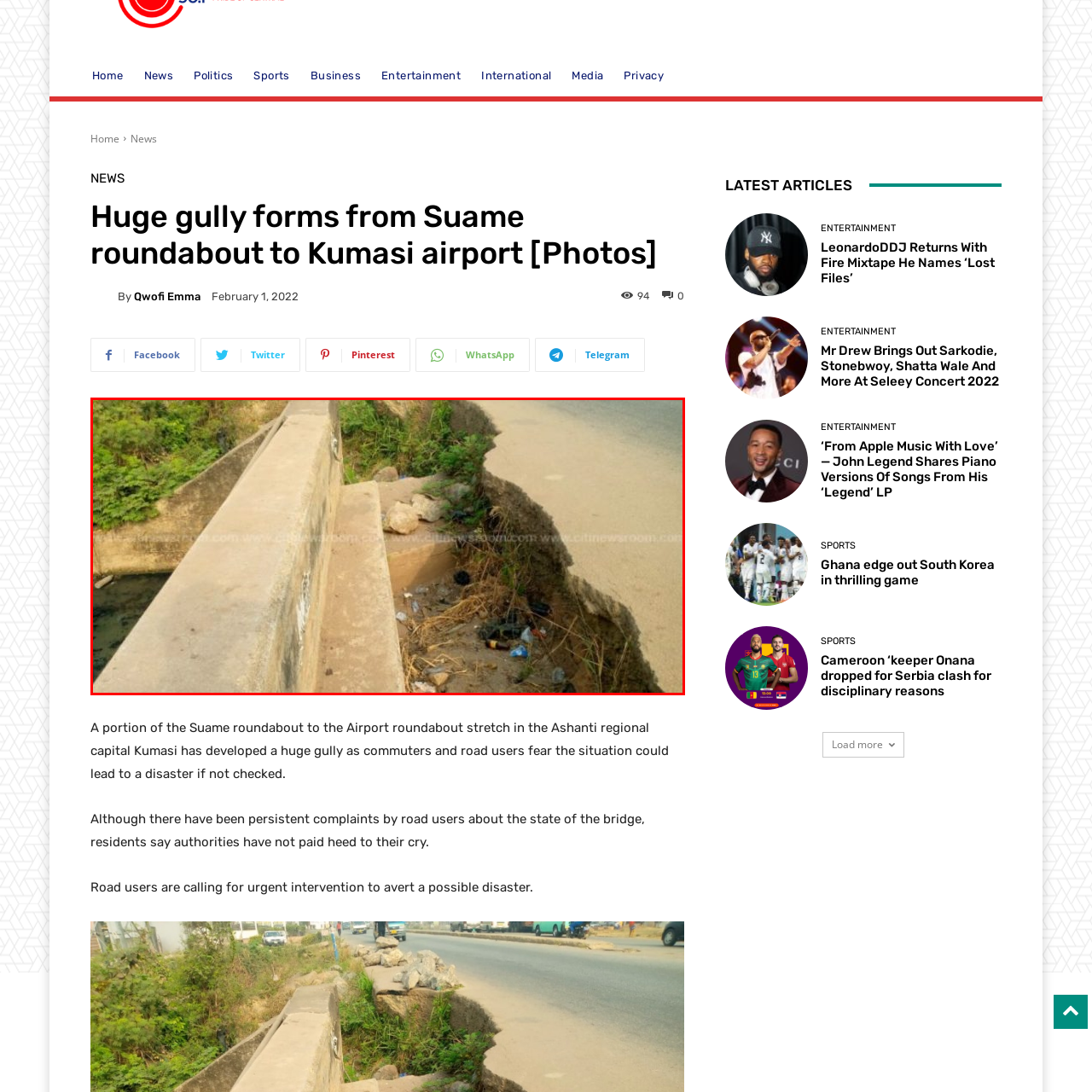View the image inside the red-bordered box and answer the given question using a single word or phrase:
What surrounds the gully?

Lush green vegetation